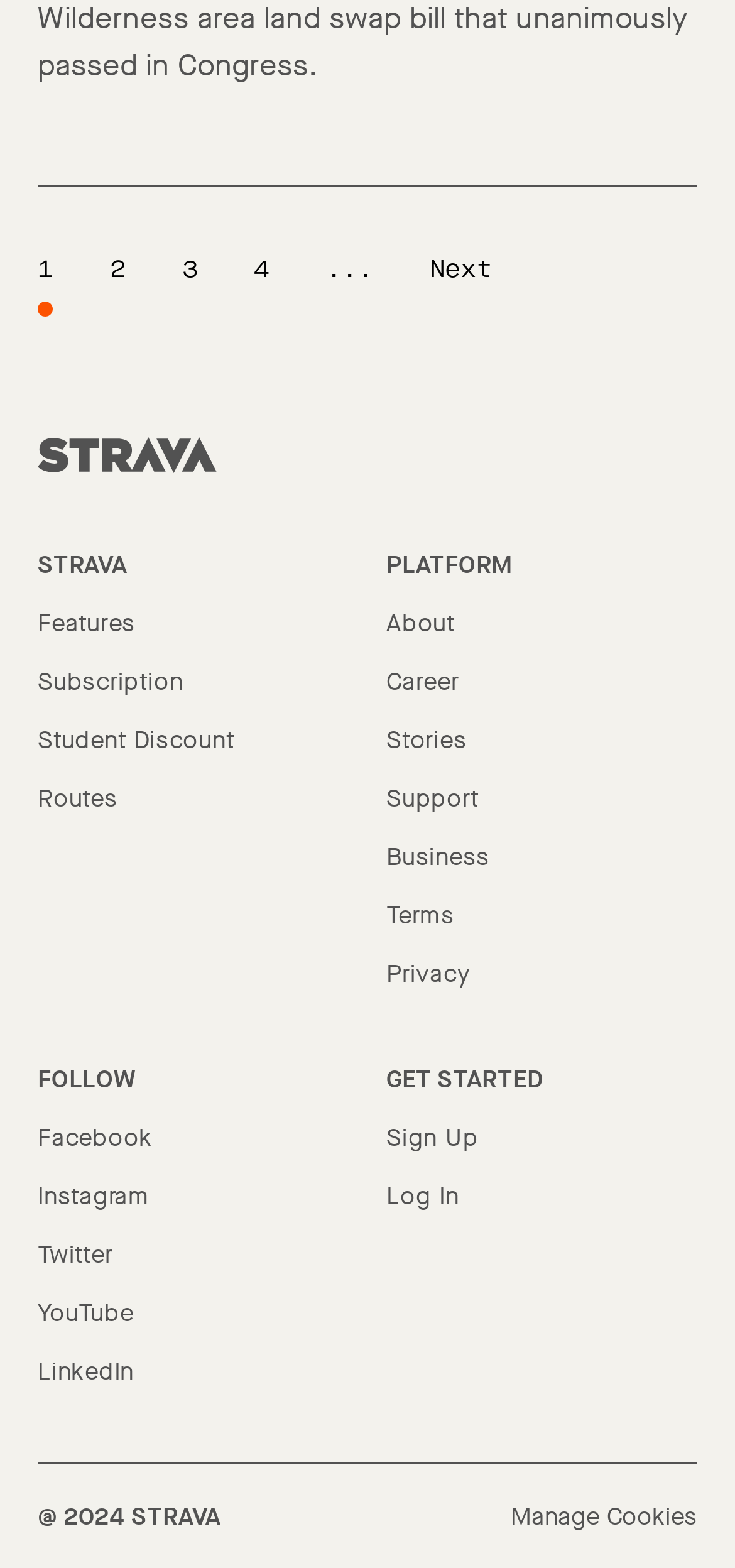Determine the bounding box coordinates of the element that should be clicked to execute the following command: "View Routes".

[0.051, 0.498, 0.16, 0.519]